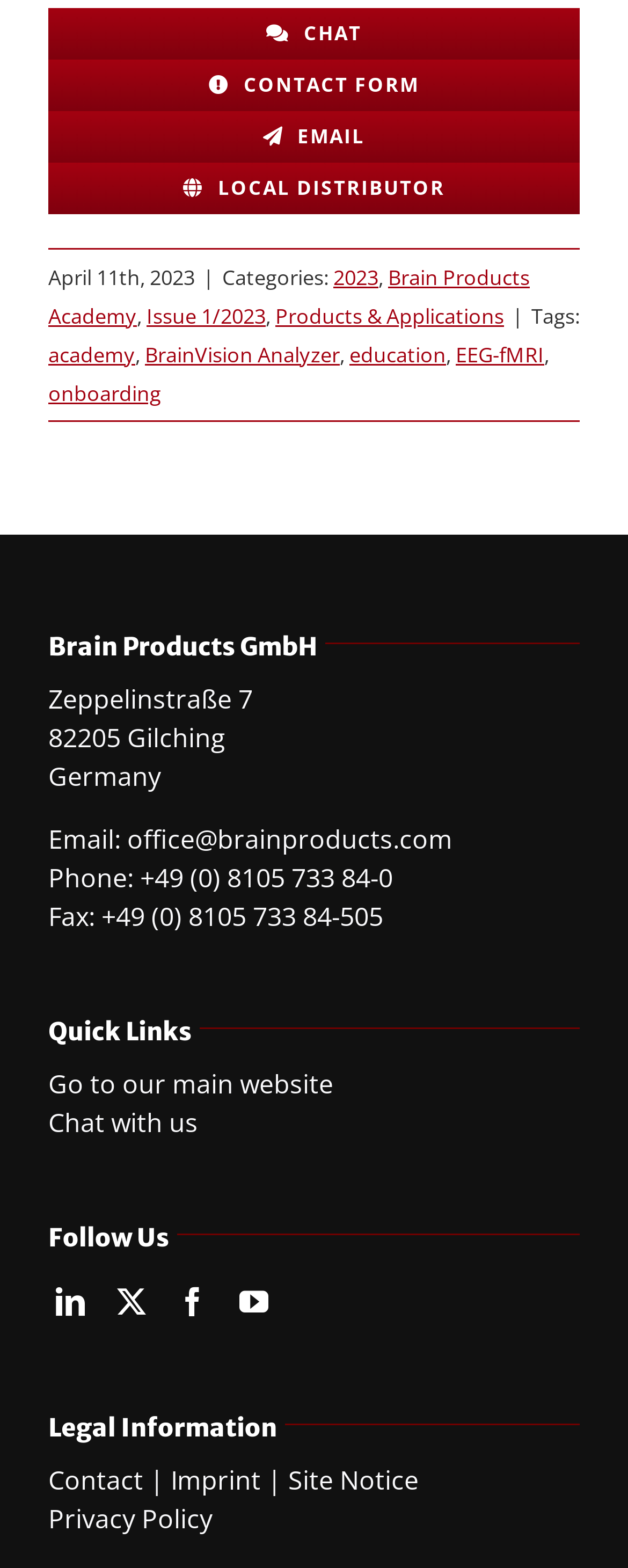From the element description name="email" placeholder="Email", predict the bounding box coordinates of the UI element. The coordinates must be specified in the format (top-left x, top-left y, bottom-right x, bottom-right y) and should be within the 0 to 1 range.

None